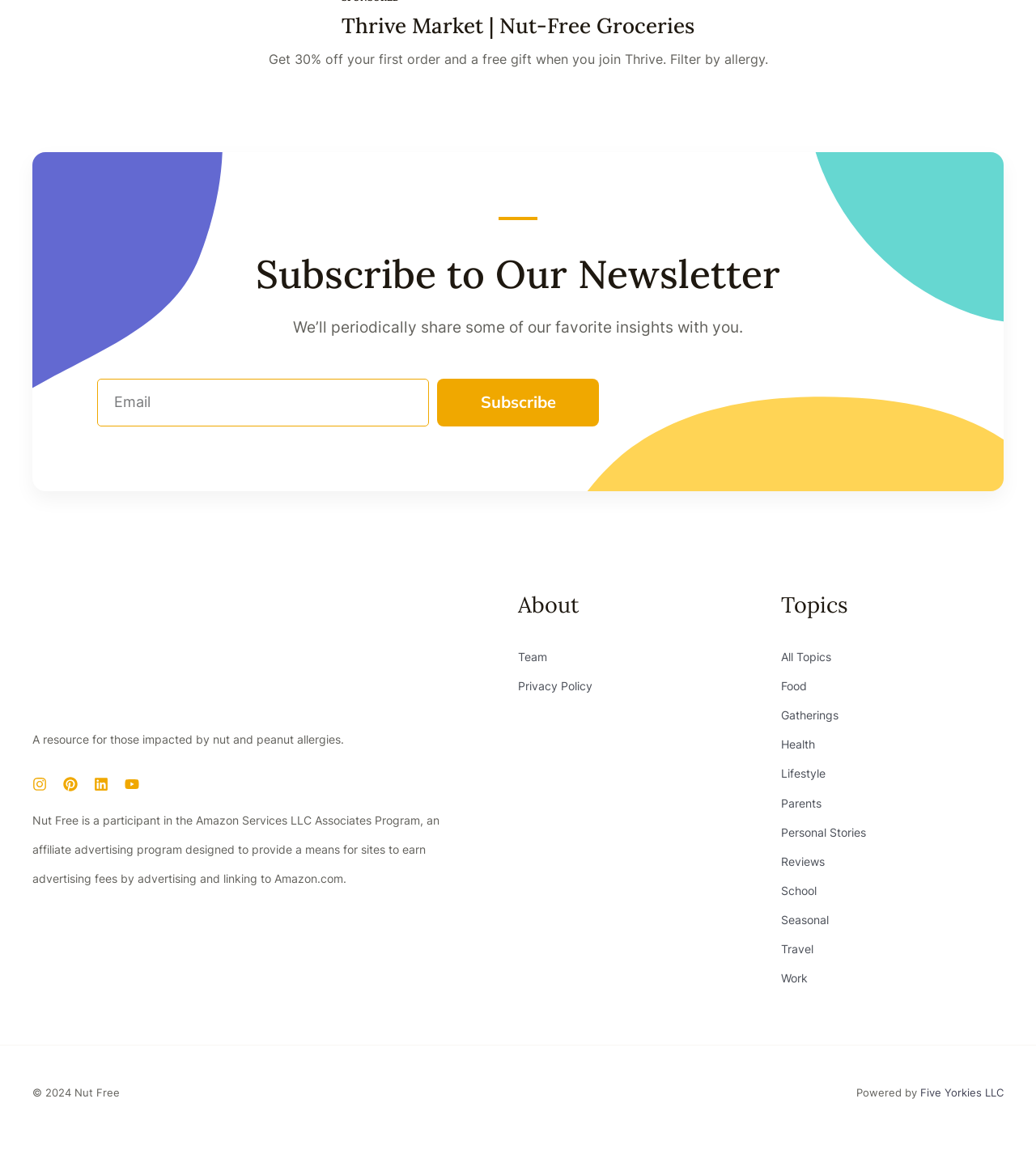Provide a short answer using a single word or phrase for the following question: 
What is the purpose of the newsletter subscription?

Get insights and updates